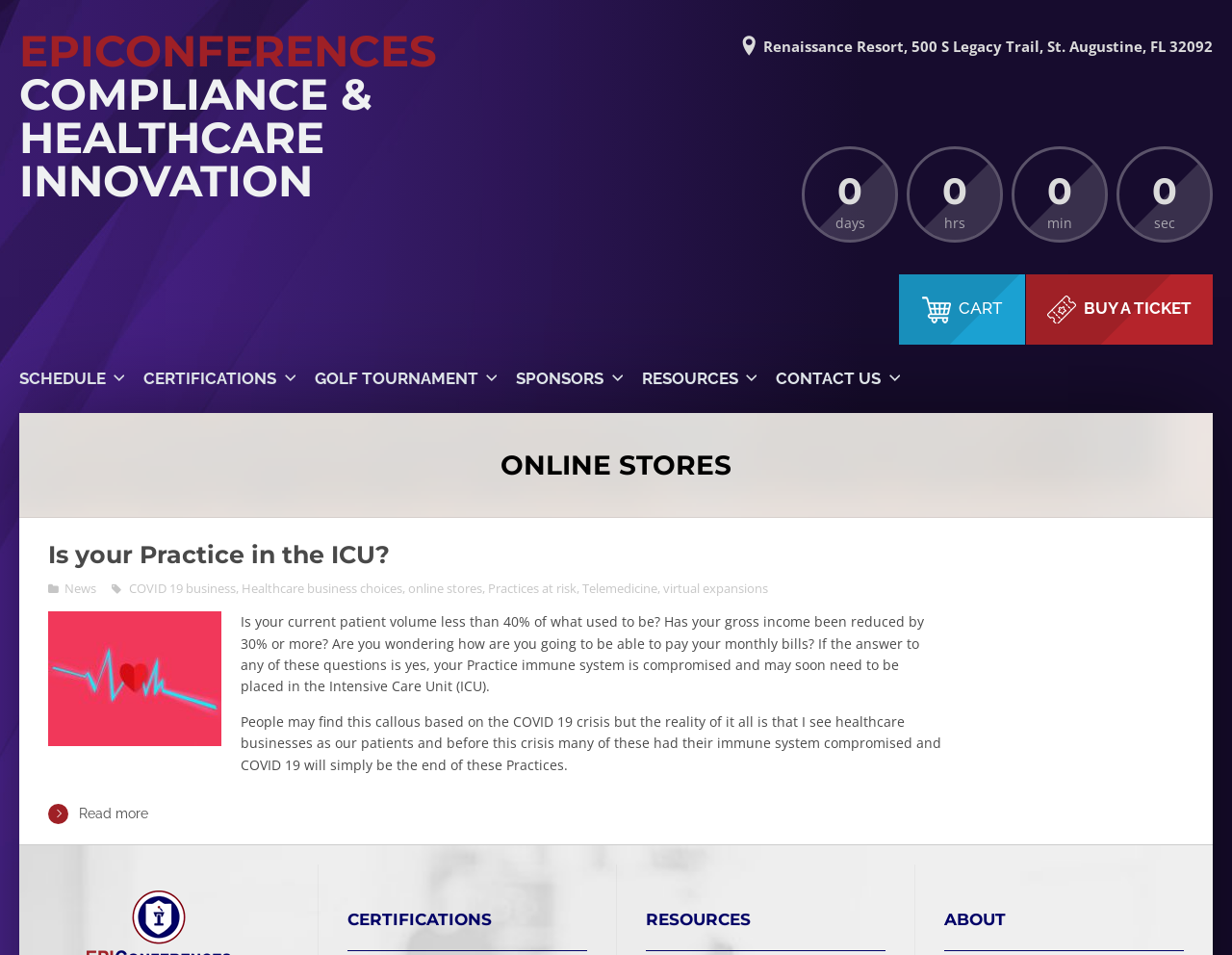Can you determine the bounding box coordinates of the area that needs to be clicked to fulfill the following instruction: "Go to online stores"?

[0.331, 0.606, 0.391, 0.624]